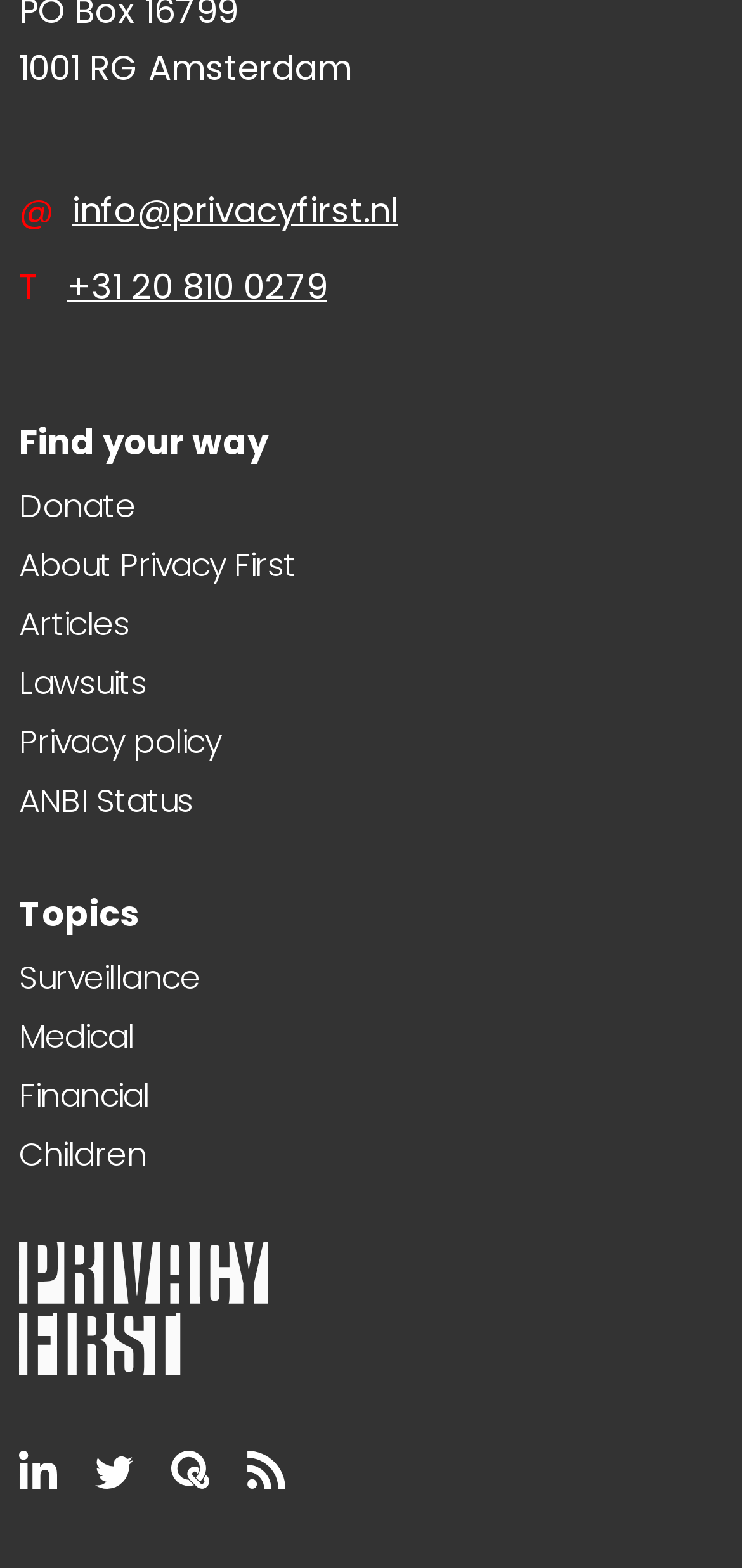Refer to the image and provide an in-depth answer to the question:
What is the organization's name?

The organization's name is 'Privacy First' as indicated by the '1001 RG' and 'Amsterdam' text, which suggests a location-based organization, and the 'Privacy First logo' image.